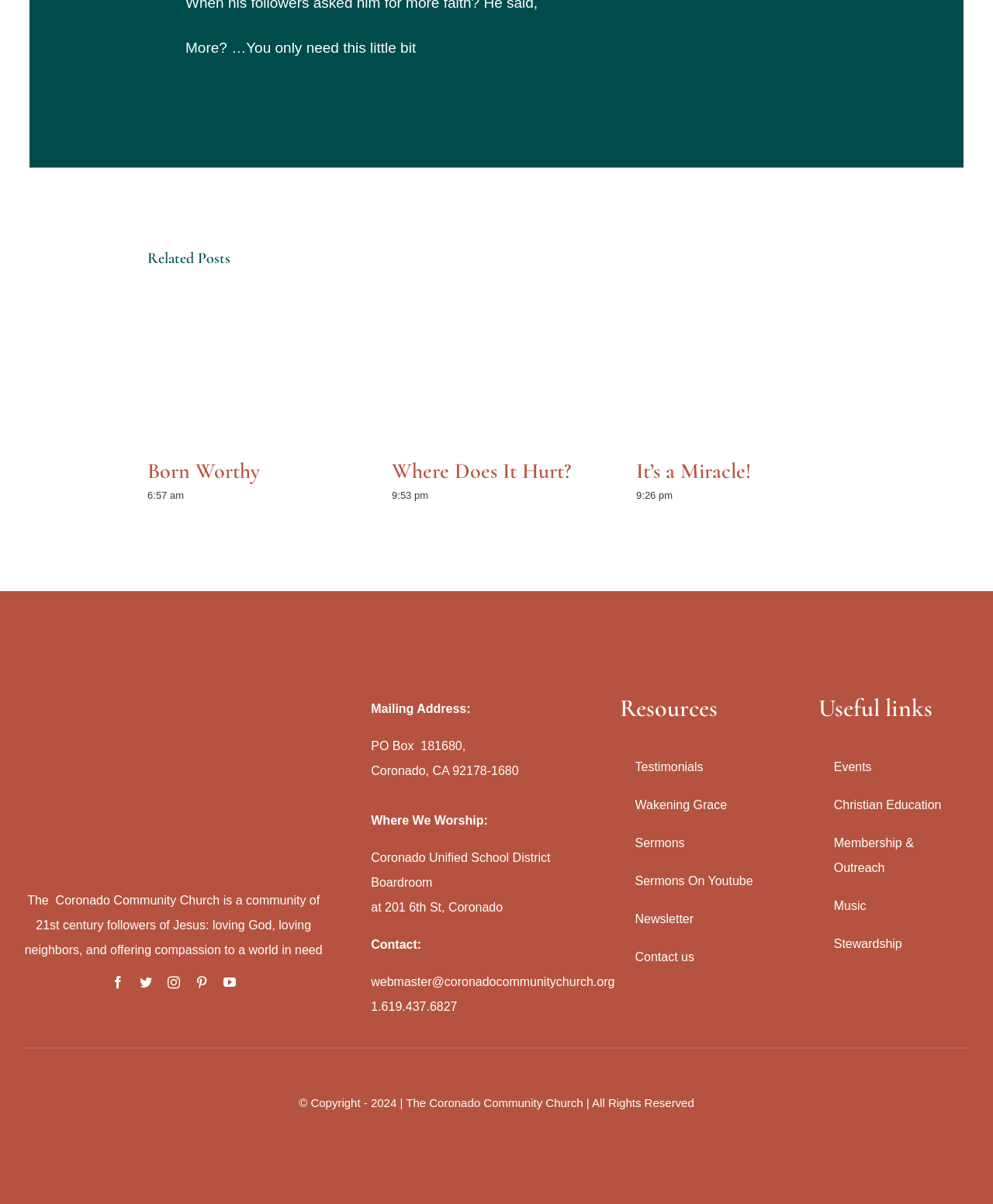Please identify the bounding box coordinates for the region that you need to click to follow this instruction: "Explore the 'Events' link".

[0.824, 0.622, 0.976, 0.653]